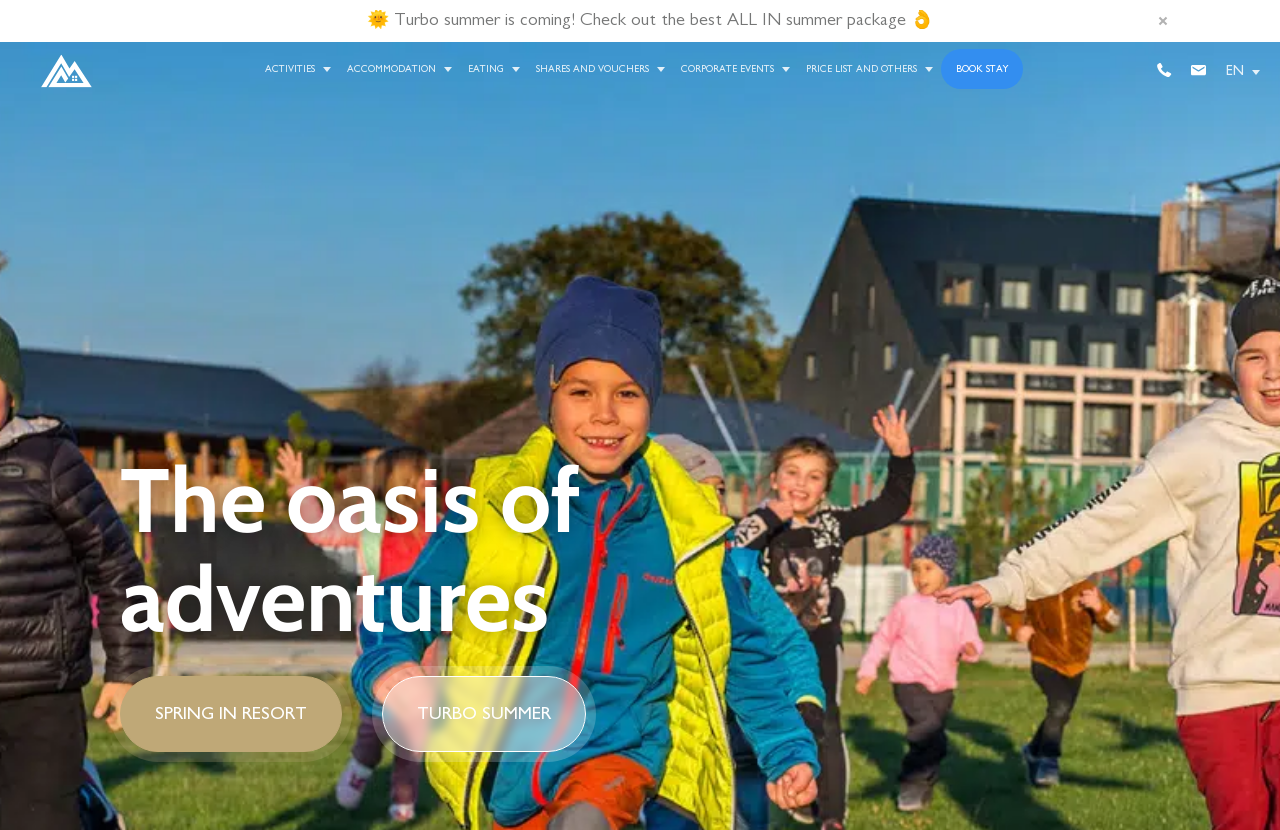Provide the bounding box coordinates of the HTML element this sentence describes: "recepcia@demanovarezort.sk".

[0.923, 0.063, 0.95, 0.106]